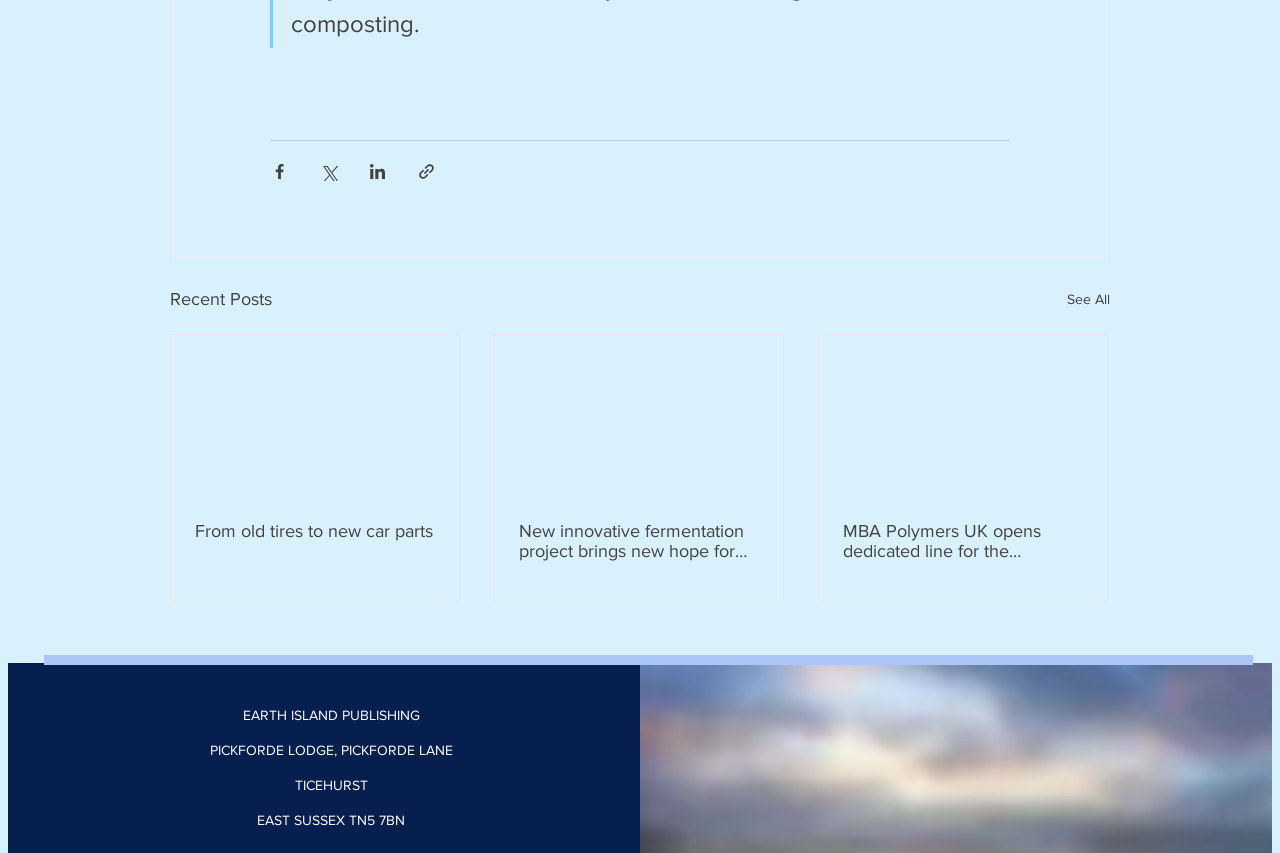Can you pinpoint the bounding box coordinates for the clickable element required for this instruction: "Go to Home page"? The coordinates should be four float numbers between 0 and 1, i.e., [left, top, right, bottom].

None